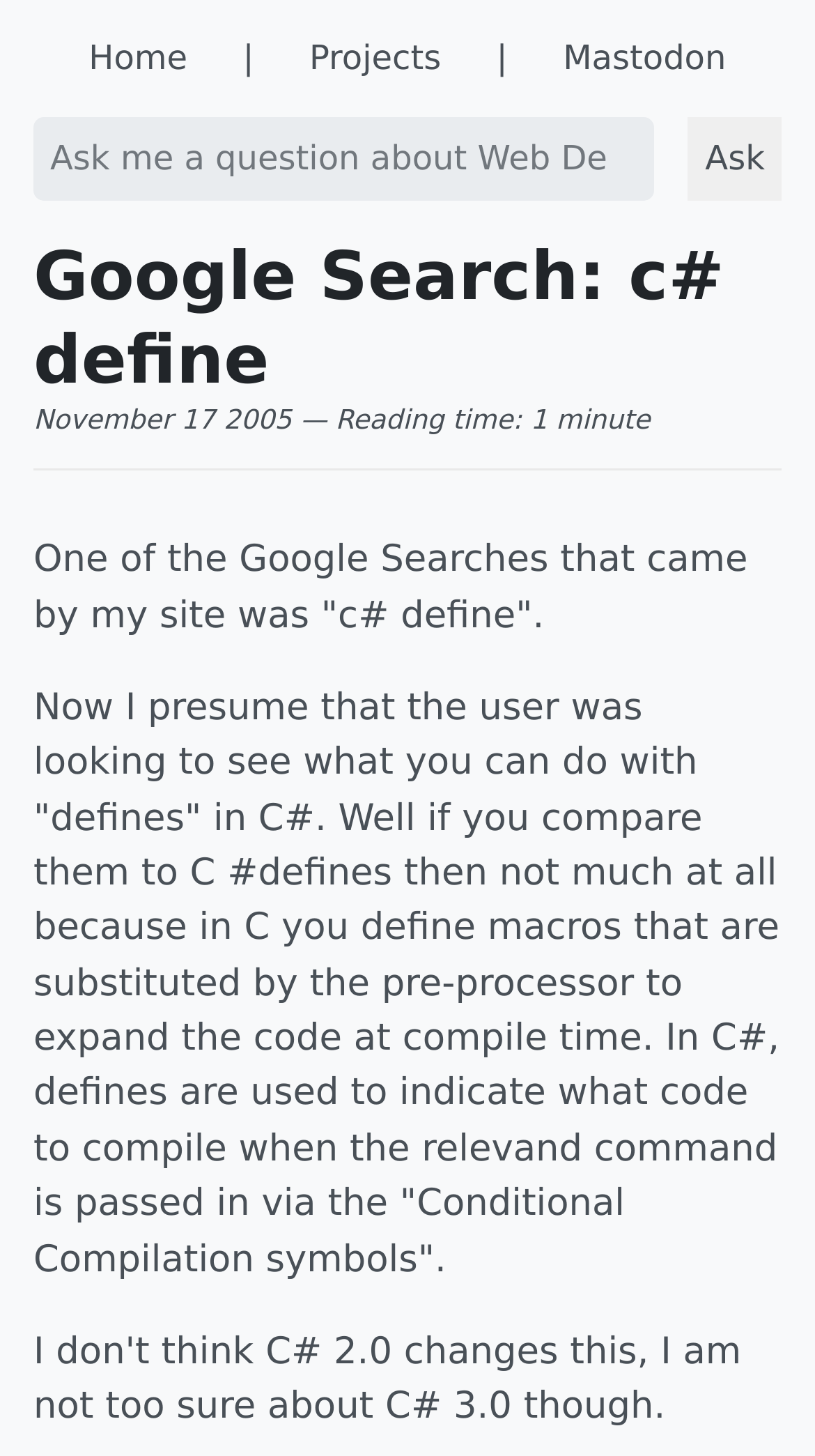Generate a thorough description of the webpage.

The webpage appears to be a personal blog or website of Paul, a Developer Advocate for Chrome and the Open Web at Google. At the top left, there is a navigation menu with links to "Home", "Projects", and "Mastodon". 

Below the navigation menu, there is a search box with a prompt "Ask me a question about Web Development. e.g, What is Web Intents?" and an "Ask" button to its right. 

The main content of the webpage is a blog post titled "Google Search: c# define", which is also the title of the webpage. The post has a timestamp of November 17, 2005, and an estimated reading time of 1 minute. 

The blog post itself discusses the difference between "defines" in C and C#. The author explains that in C, "defines" are used to define macros that are substituted by the pre-processor to expand the code at compile time, whereas in C#, "defines" are used to indicate what code to compile when the relevant command is passed in via the "Conditional Compilation symbols".